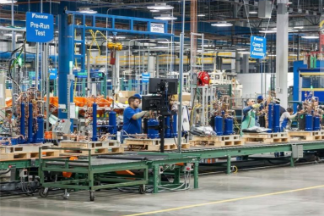What type of lighting is used in the facility?
Based on the image, give a concise answer in the form of a single word or short phrase.

Bright overhead lighting